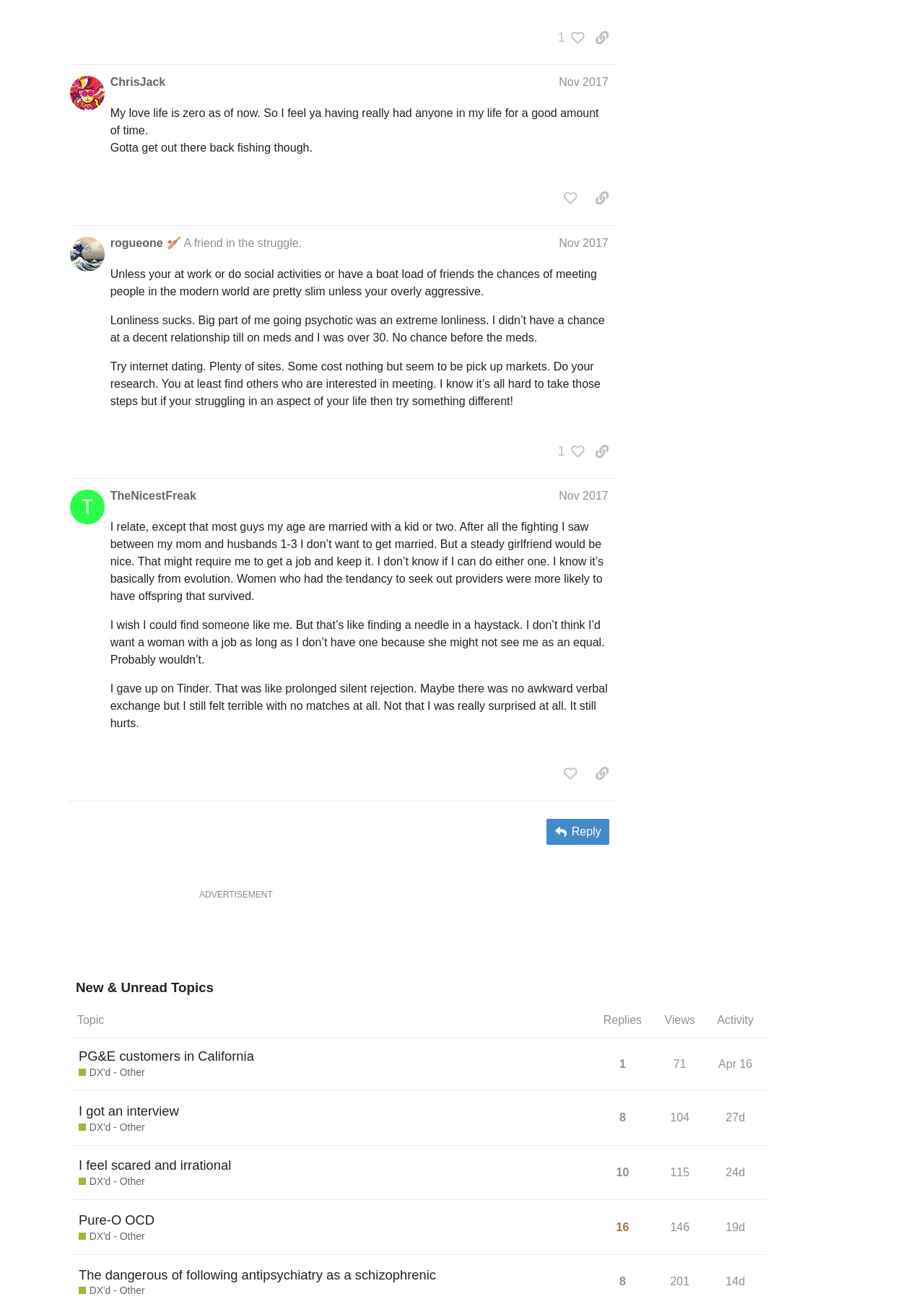Give a one-word or short phrase answer to this question: 
What is the date of the last activity in the topic 'PG&E customers in California DX'd - Other'?

Apr 16